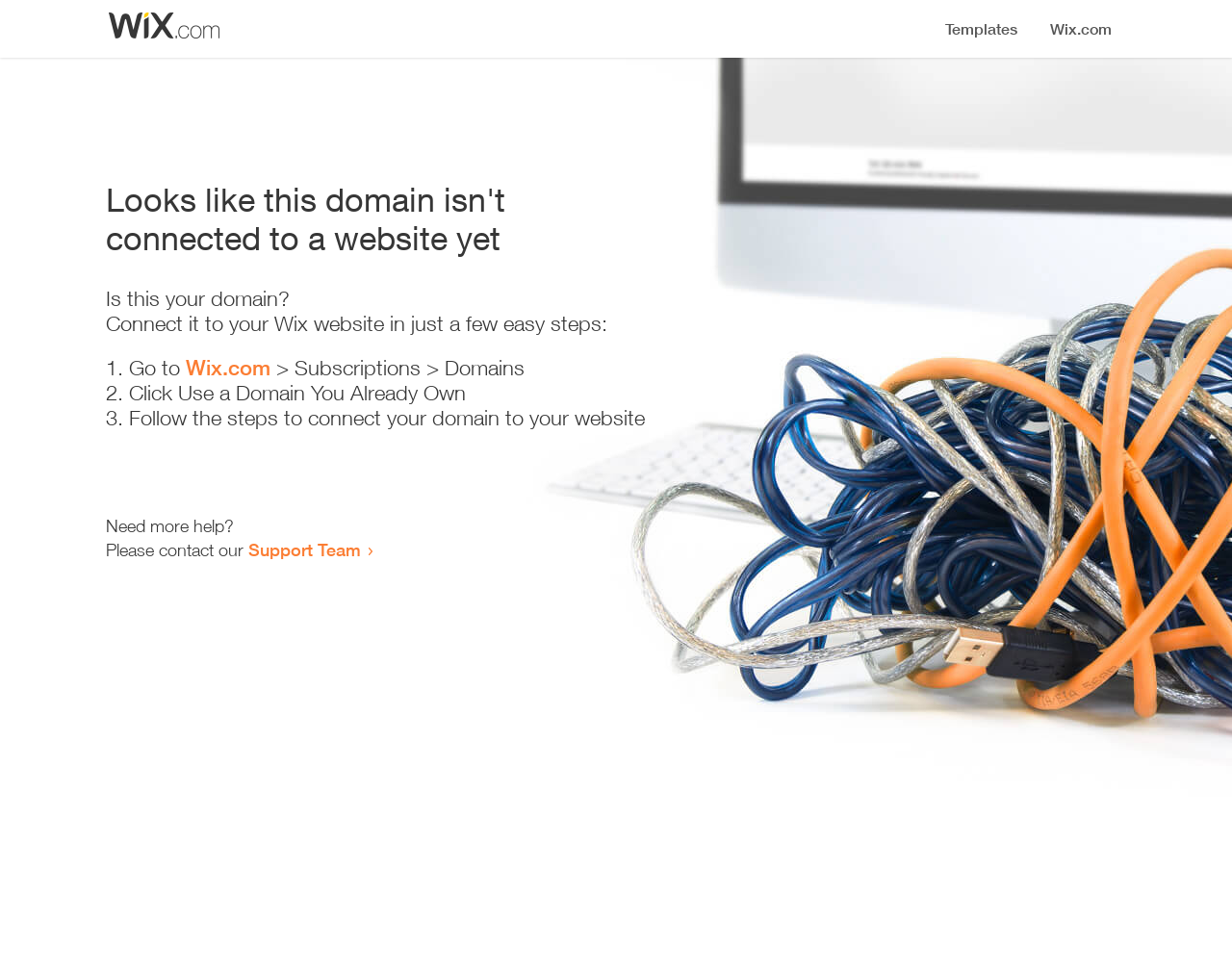Find the bounding box coordinates corresponding to the UI element with the description: "Support Team". The coordinates should be formatted as [left, top, right, bottom], with values as floats between 0 and 1.

[0.202, 0.555, 0.293, 0.577]